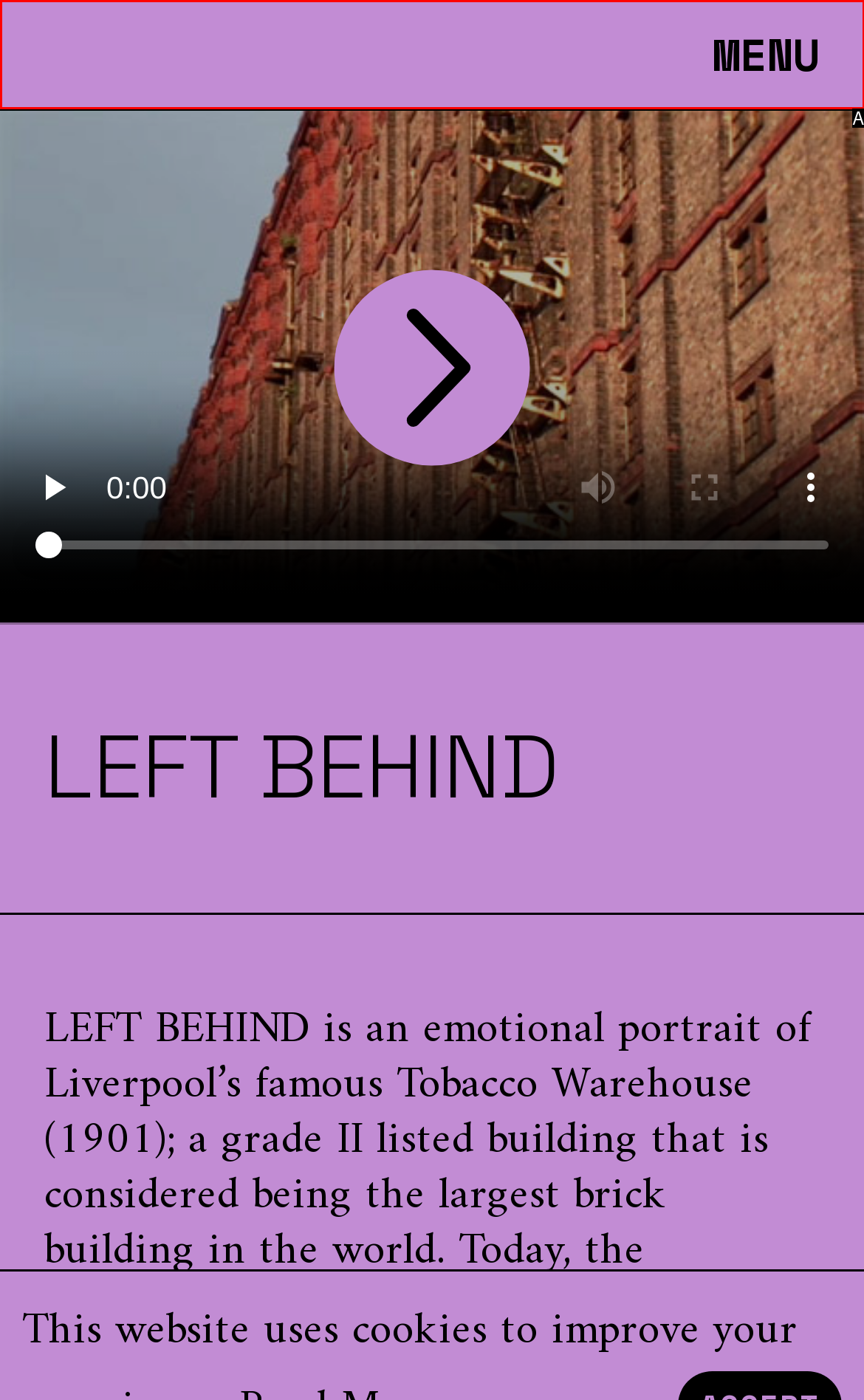Using the description: Menu, find the corresponding HTML element. Provide the letter of the matching option directly.

A